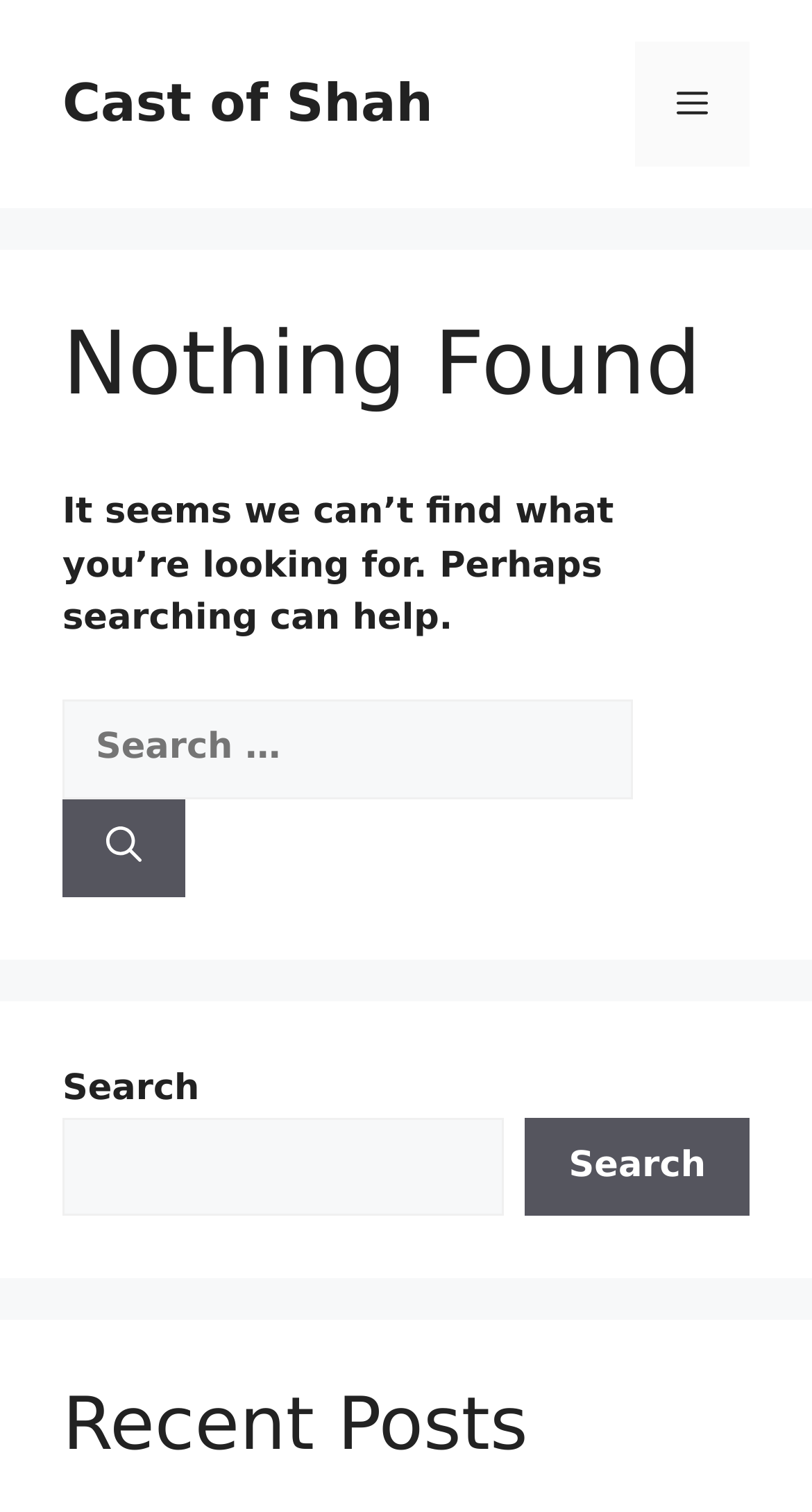Locate the primary headline on the webpage and provide its text.

Cast of Shah